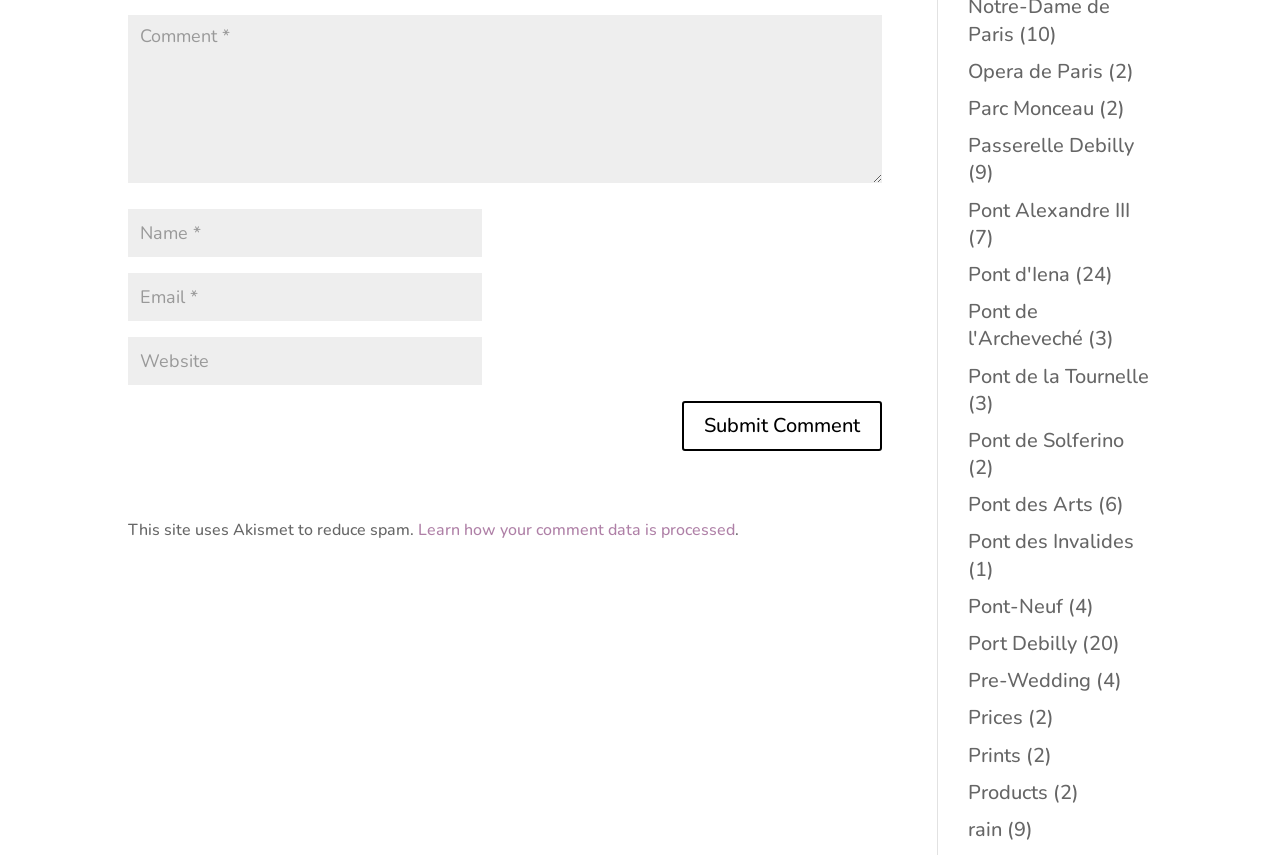Could you highlight the region that needs to be clicked to execute the instruction: "Submit a comment"?

[0.533, 0.468, 0.689, 0.527]